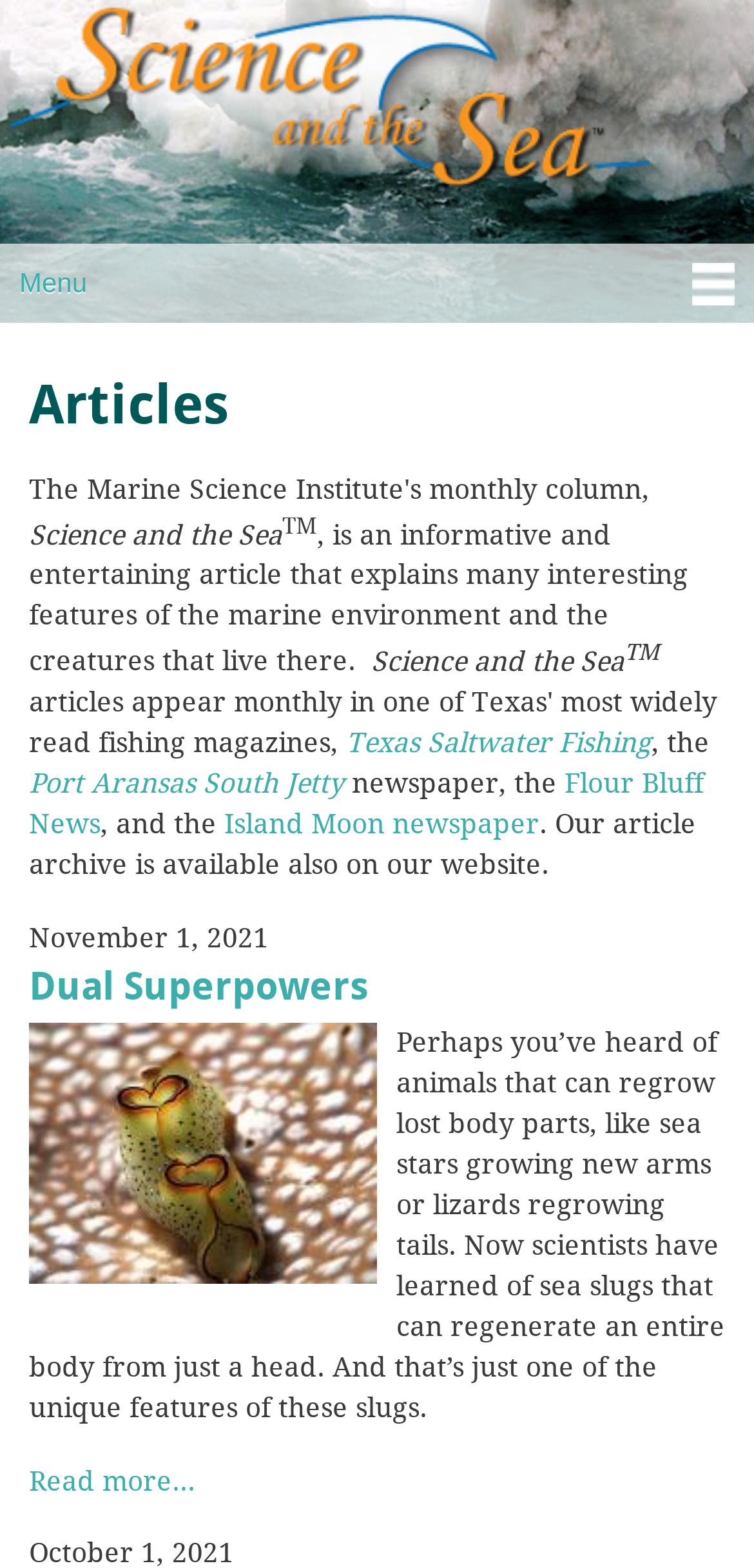How many links are there in the main menu?
Using the picture, provide a one-word or short phrase answer.

At least 2